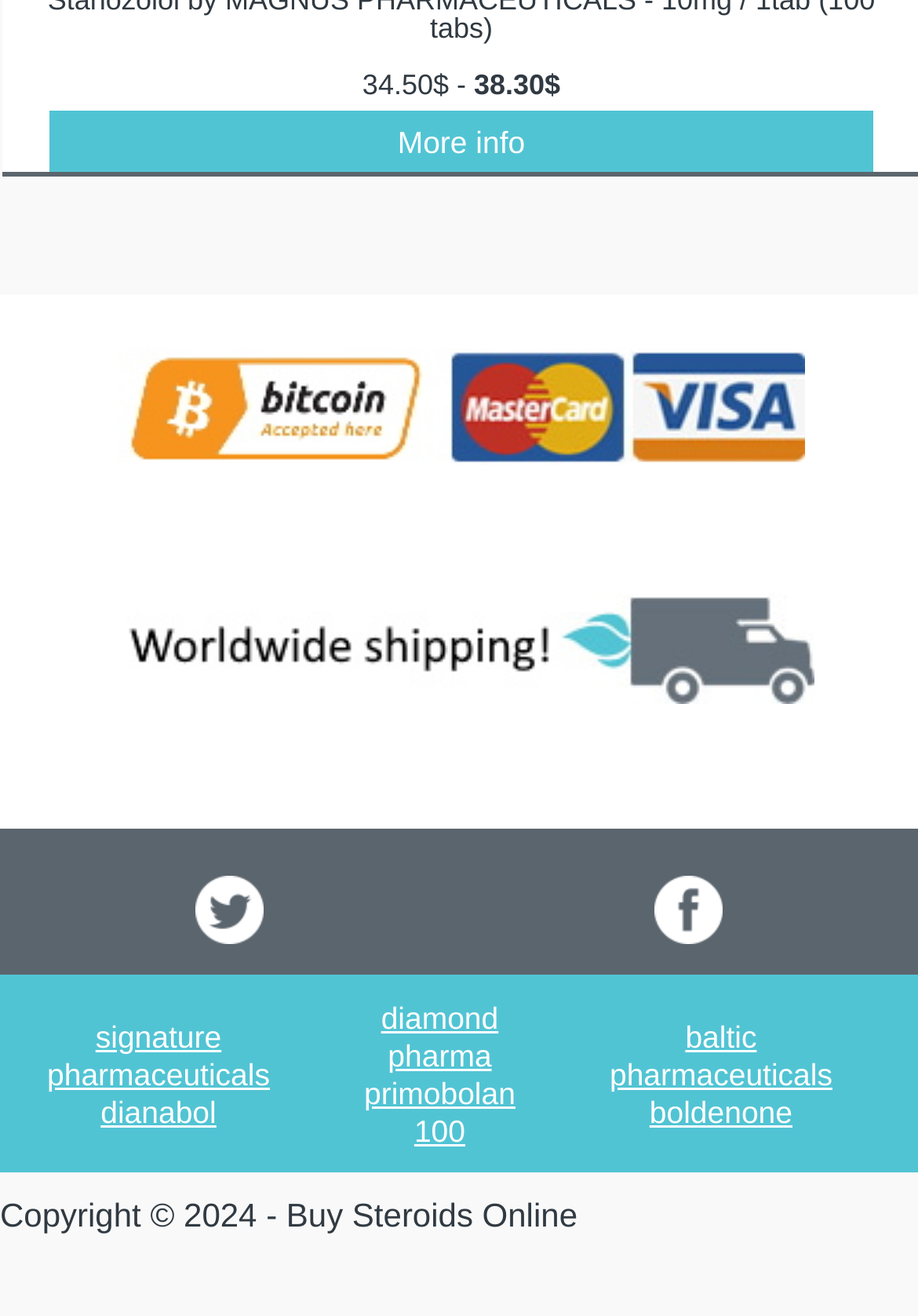Provide a short answer to the following question with just one word or phrase: How many social media links are available?

2